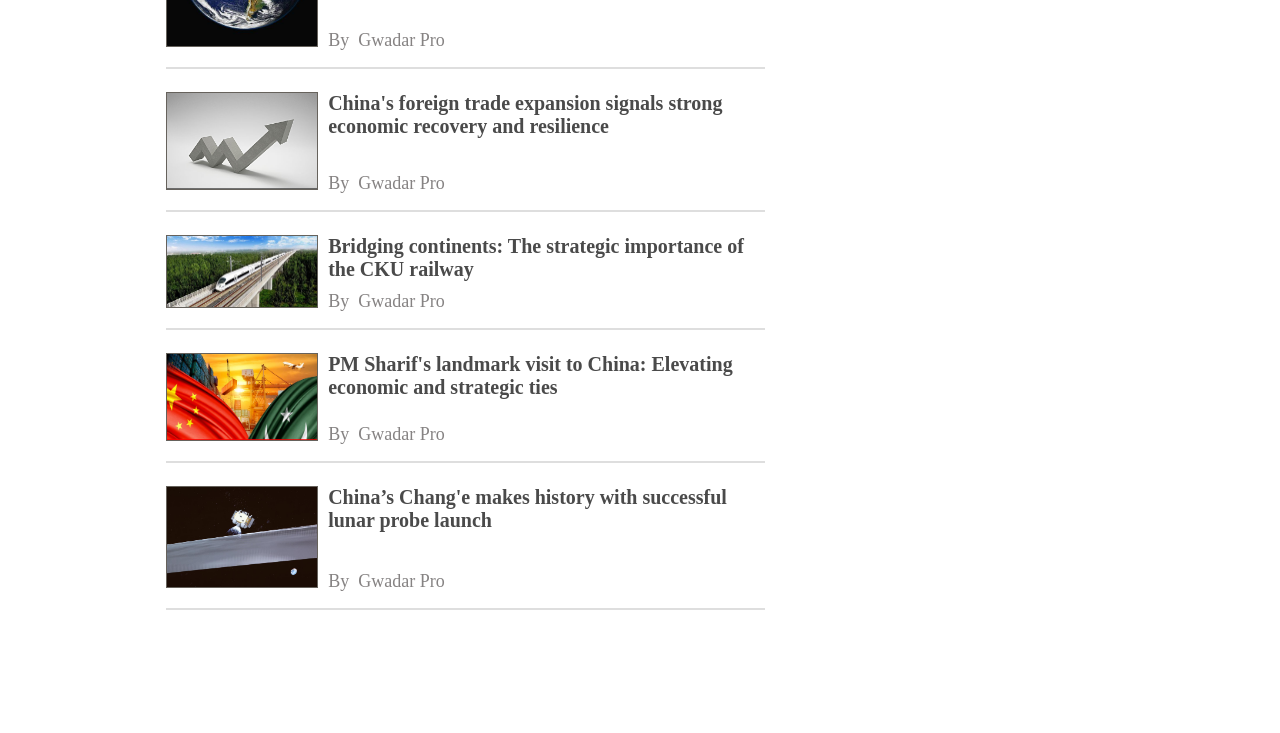What is the format of each article on this webpage?
Please look at the screenshot and answer in one word or a short phrase.

Link with image and heading